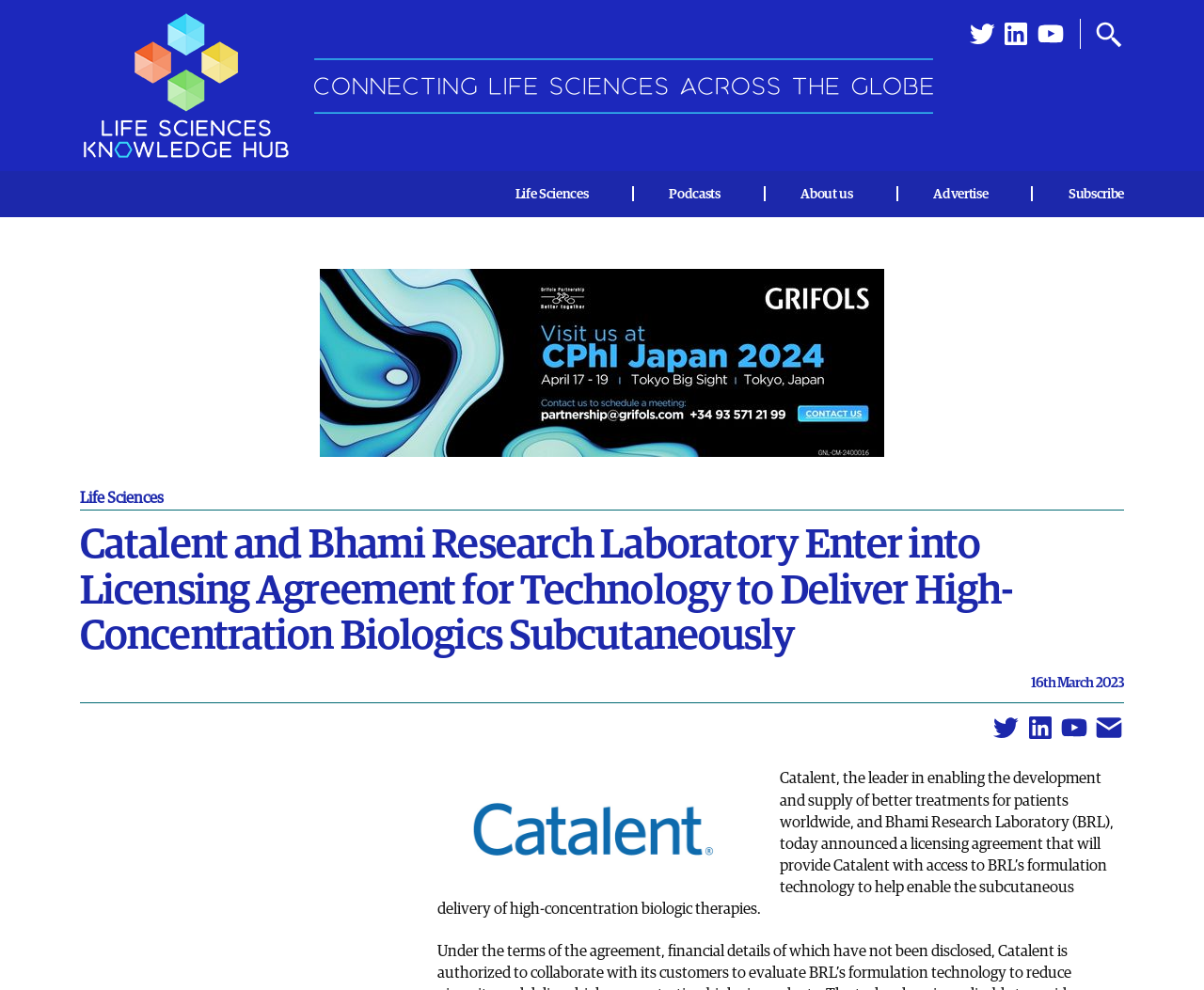Find and provide the bounding box coordinates for the UI element described with: "alt="Chemicals Knowledge"".

[0.066, 0.009, 0.791, 0.163]